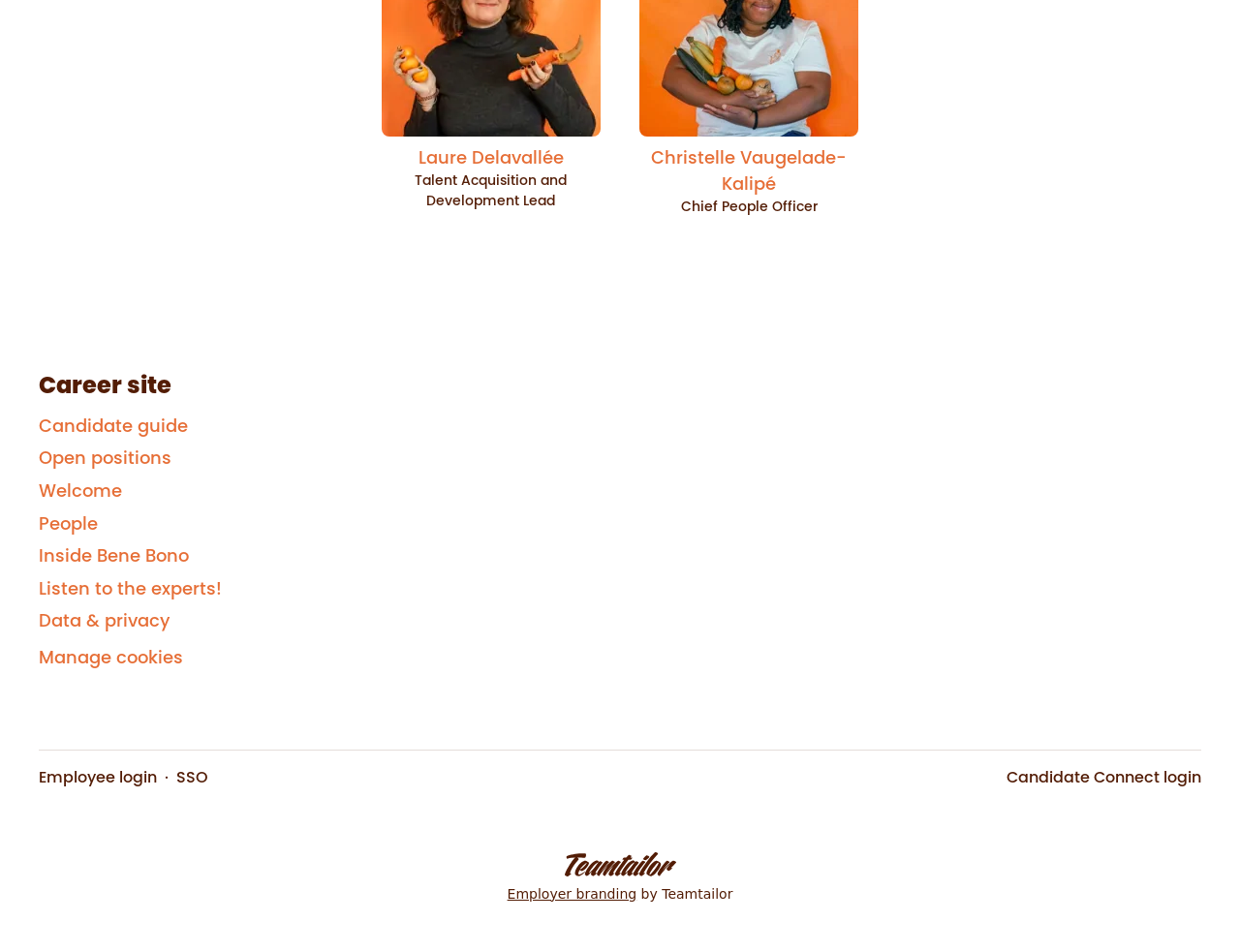How many links are there in the top section of the website?
Using the information from the image, give a concise answer in one word or a short phrase.

7